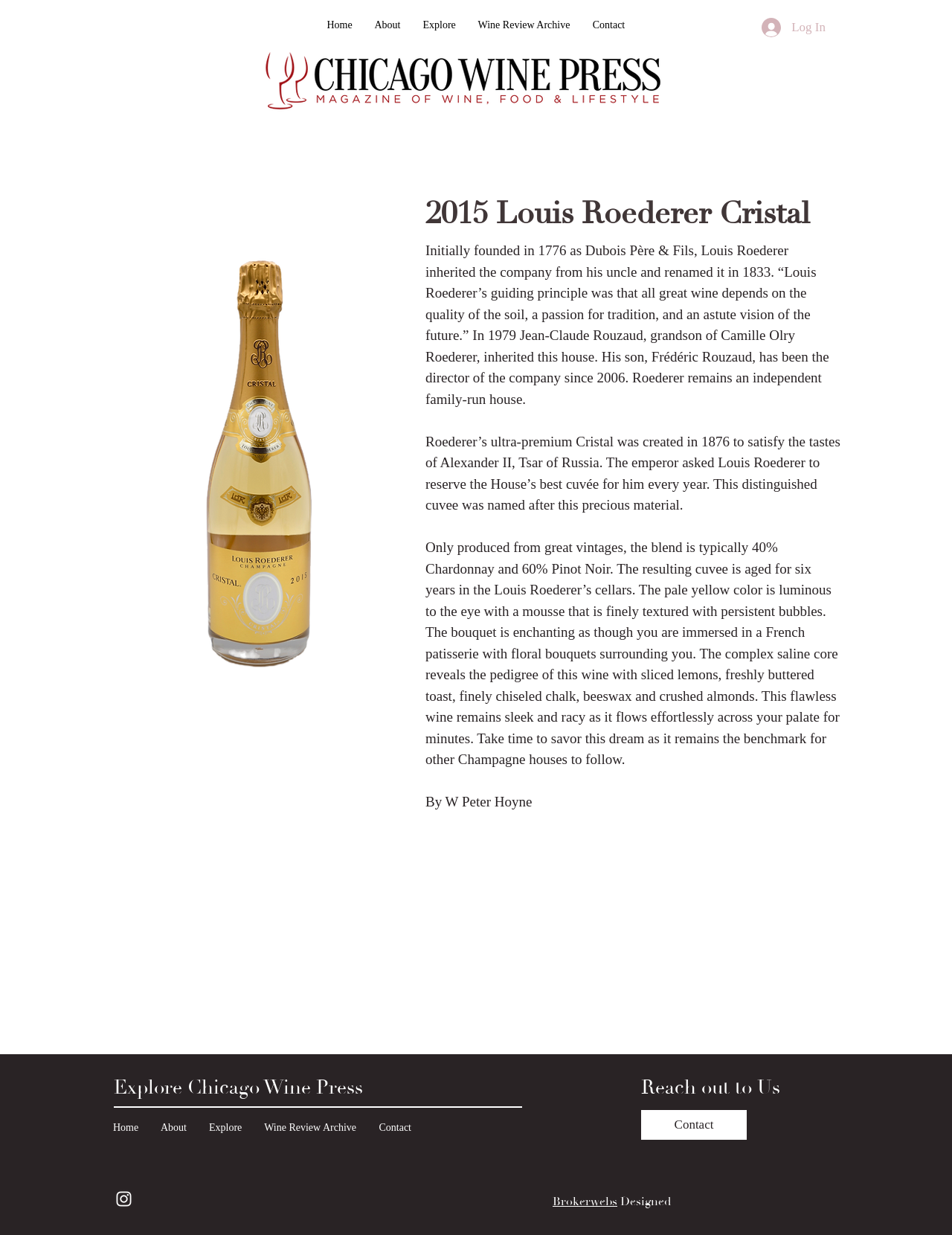Kindly determine the bounding box coordinates for the clickable area to achieve the given instruction: "Click the Log In button".

[0.789, 0.011, 0.878, 0.034]